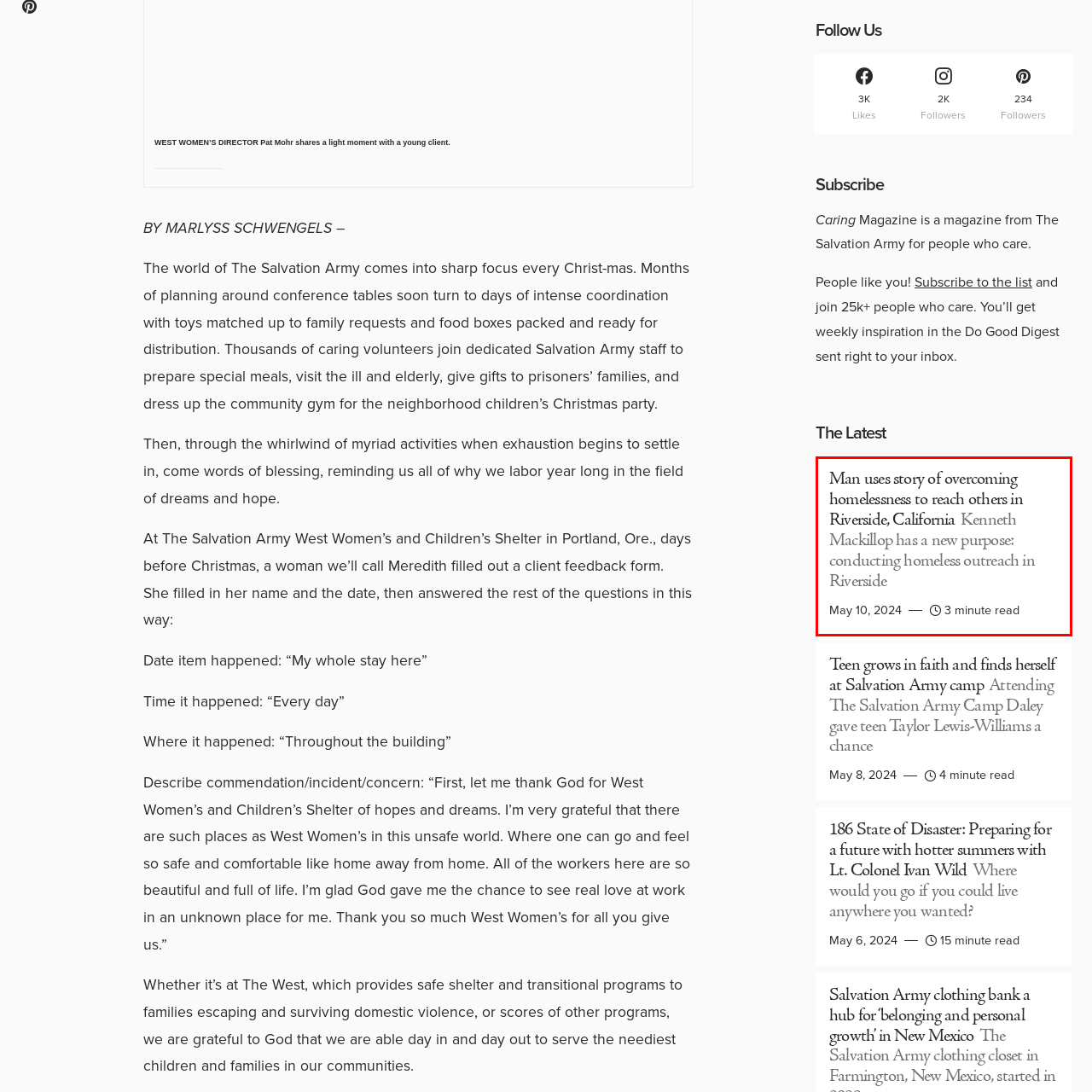What is the publication date of the article?
Analyze the image surrounded by the red bounding box and provide a thorough answer.

The caption explicitly mentions the publication date of the article as May 10, 2024, which is the answer to this question.